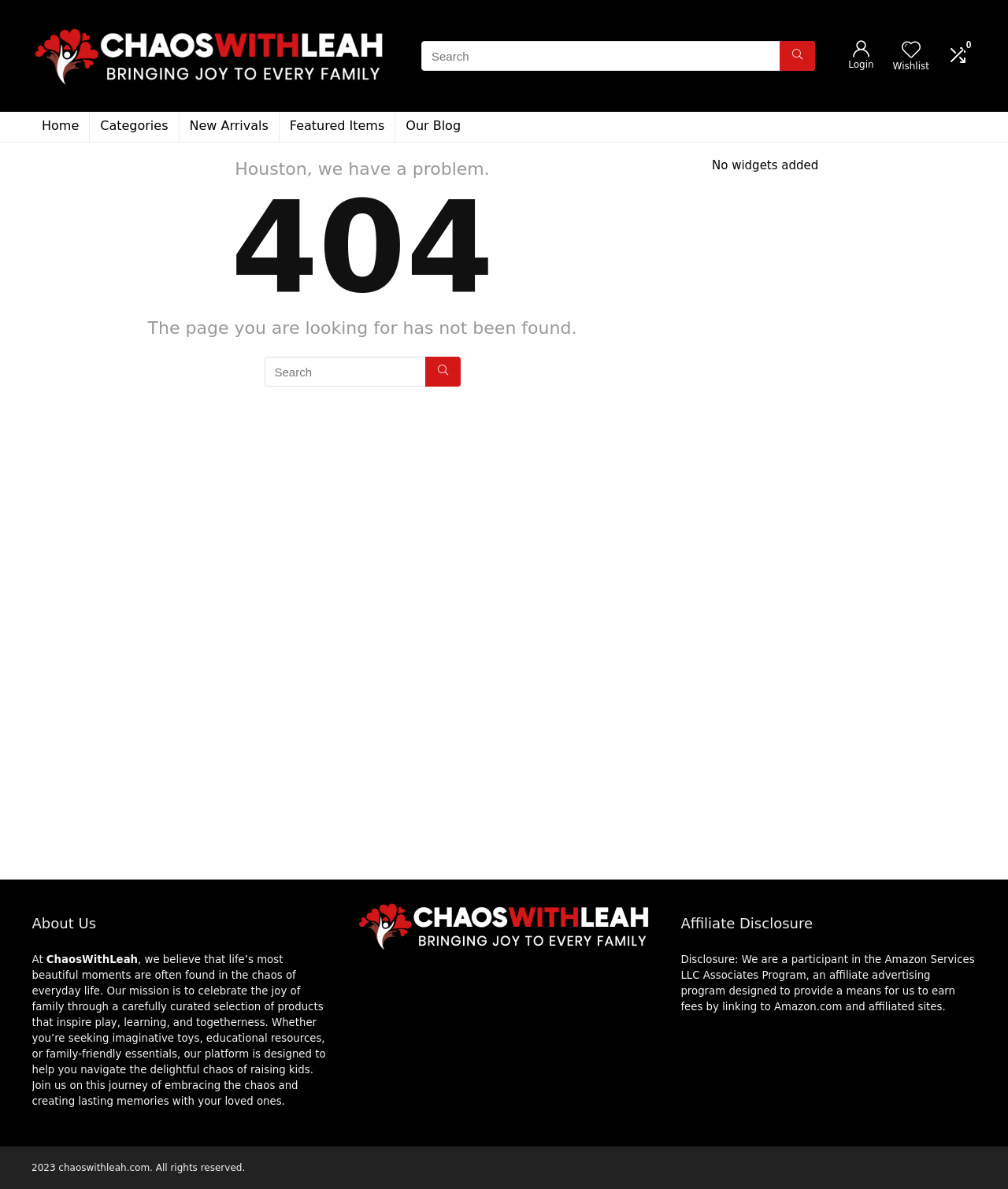Answer with a single word or phrase: 
What is the text of the first link on the page?

ChaosWithLeah